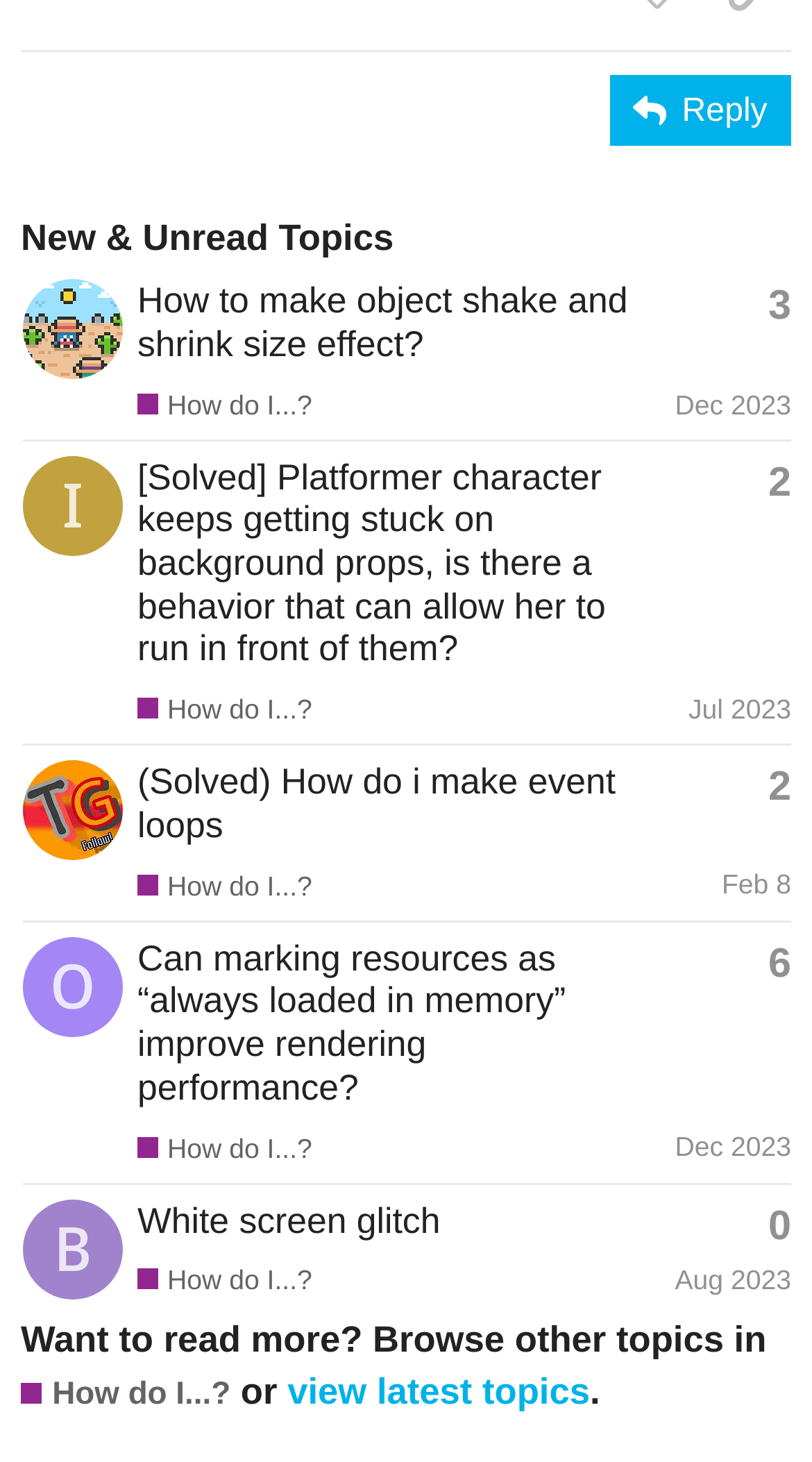Specify the bounding box coordinates for the region that must be clicked to perform the given instruction: "View the topic 'How to make object shake and shrink size effect?'".

[0.169, 0.191, 0.773, 0.249]